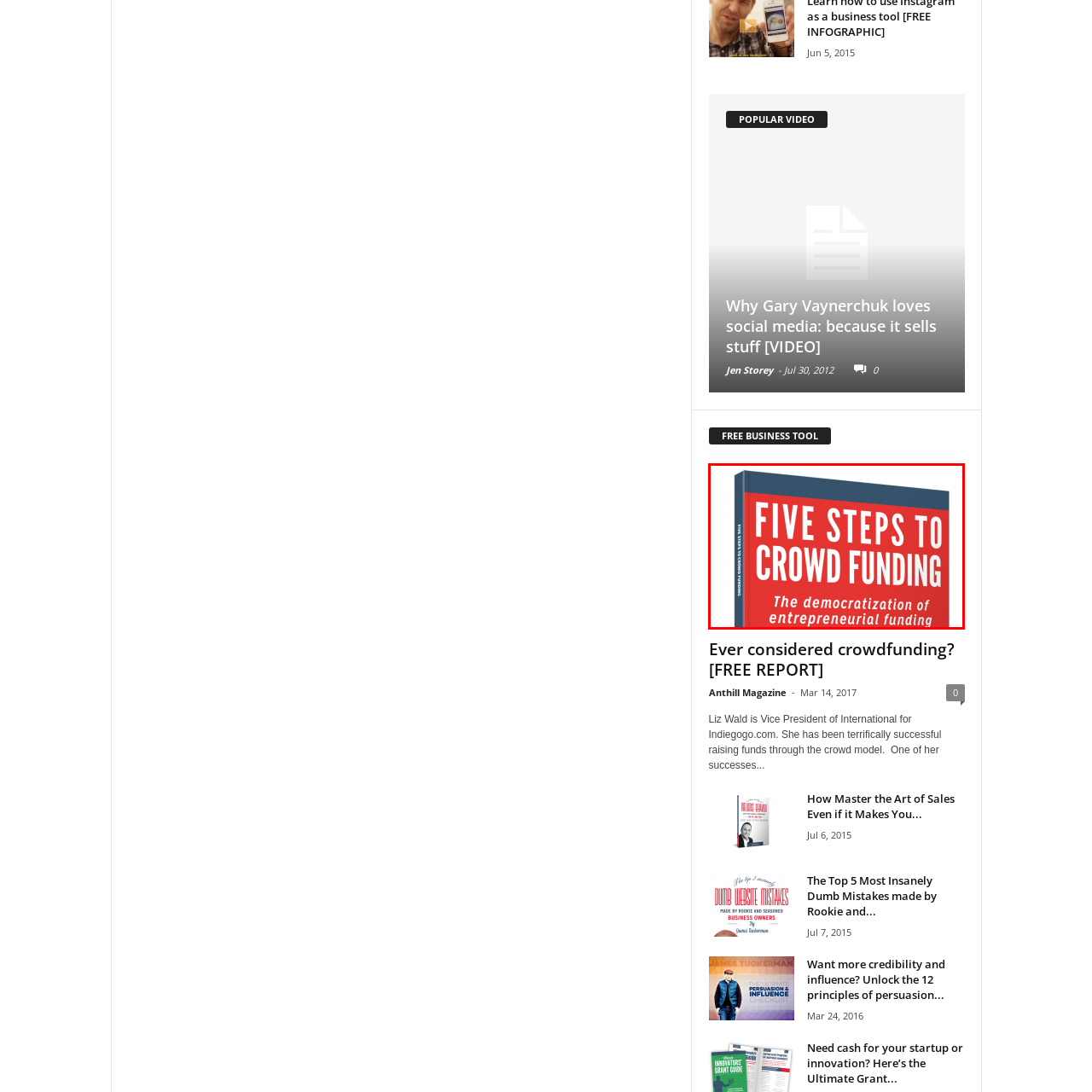What is the subtitle of the book?
Inspect the image portion within the red bounding box and deliver a detailed answer to the question.

The subtitle of the book is written below the title, which is 'The democratization of entrepreneurial funding', indicating the book's focus on making crowdfunding accessible to a broader audience.